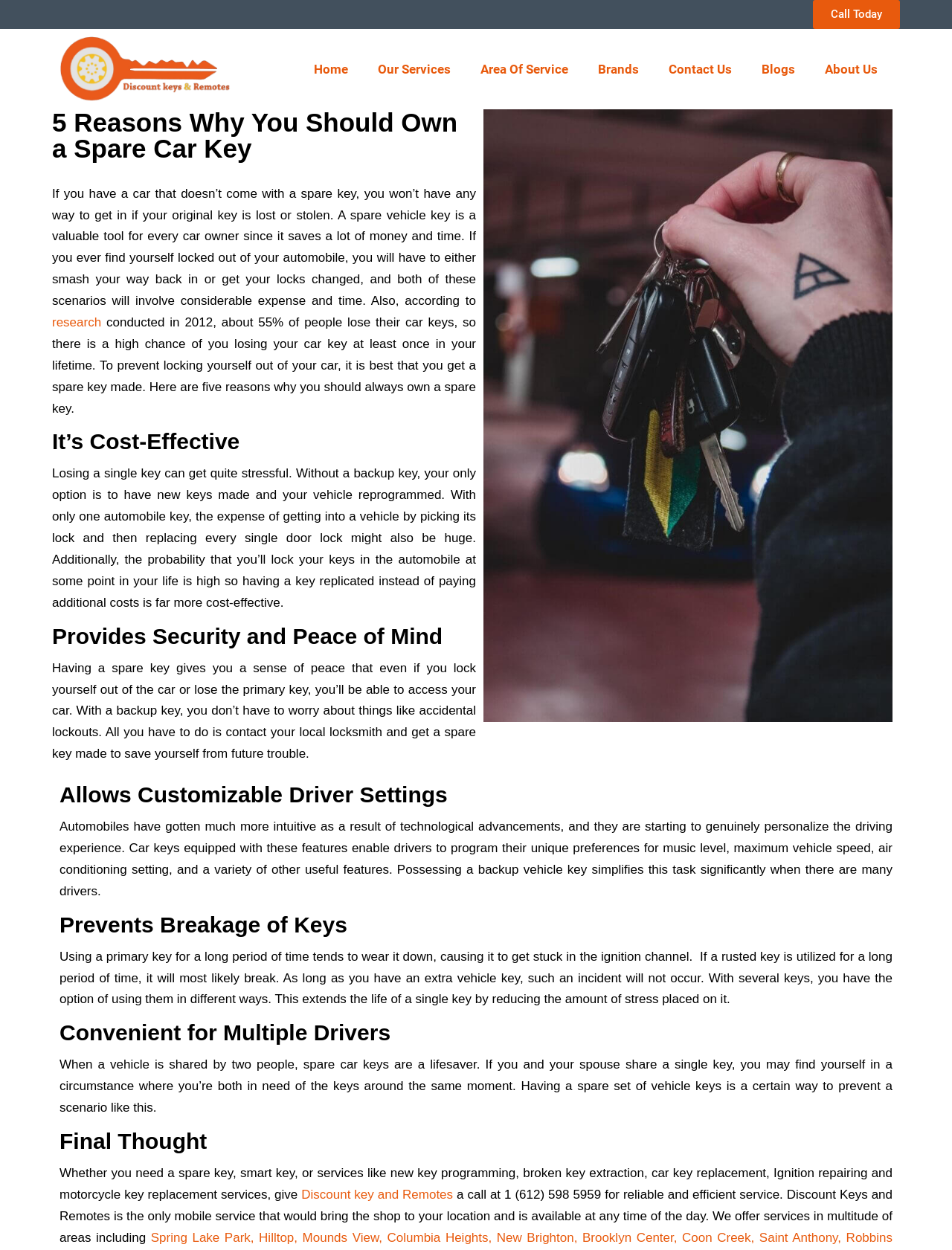Generate a comprehensive description of the webpage content.

This webpage is about the importance of having a spare car key. At the top, there is a navigation menu with 8 links: "Call Today", "Home", "Our Services", "Area Of Service", "Brands", "Contact Us", "Blogs", and "About Us". 

Below the navigation menu, there is a main heading "5 Reasons Why You Should Own a Spare Car Key". The article starts by explaining the consequences of not having a spare key, such as having to smash the car window or getting the locks changed, which can be expensive and time-consuming. It also mentions that according to research, about 55% of people lose their car keys, so it's likely that you will lose your car key at least once in your lifetime.

The article then lists five reasons why you should own a spare key. The first reason is that it's cost-effective, as having a spare key can save you from having to pay for new keys and reprogramming your vehicle. The second reason is that it provides security and peace of mind, as you won't have to worry about being locked out of your car. 

The third reason is that it allows for customizable driver settings, as car keys can be programmed to remember individual preferences for music level, maximum vehicle speed, and air conditioning settings. The fourth reason is that it prevents breakage of keys, as using a primary key for a long time can cause it to wear down and break. 

The fifth reason is that it's convenient for multiple drivers, as having a spare key can prevent situations where multiple people need the key at the same time. Finally, the article concludes with a final thought, encouraging readers to contact "Discount Key and Remotes" for reliable and efficient service. The contact information and service areas are also provided.